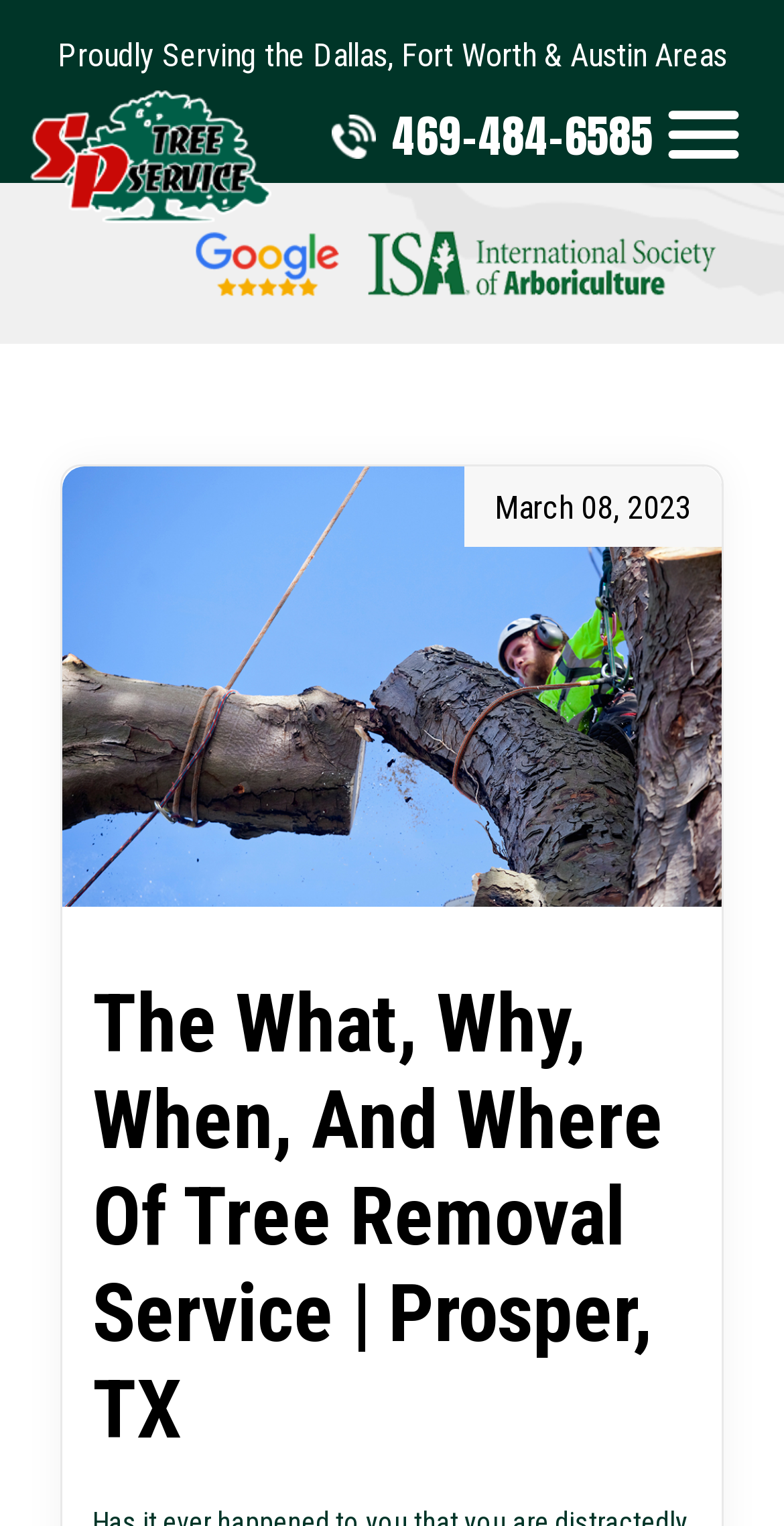What is the phone number to contact S&P Tree Service?
Refer to the image and give a detailed answer to the query.

I found this information by looking at the link element '469-484-6585' which is located near the top of the webpage.